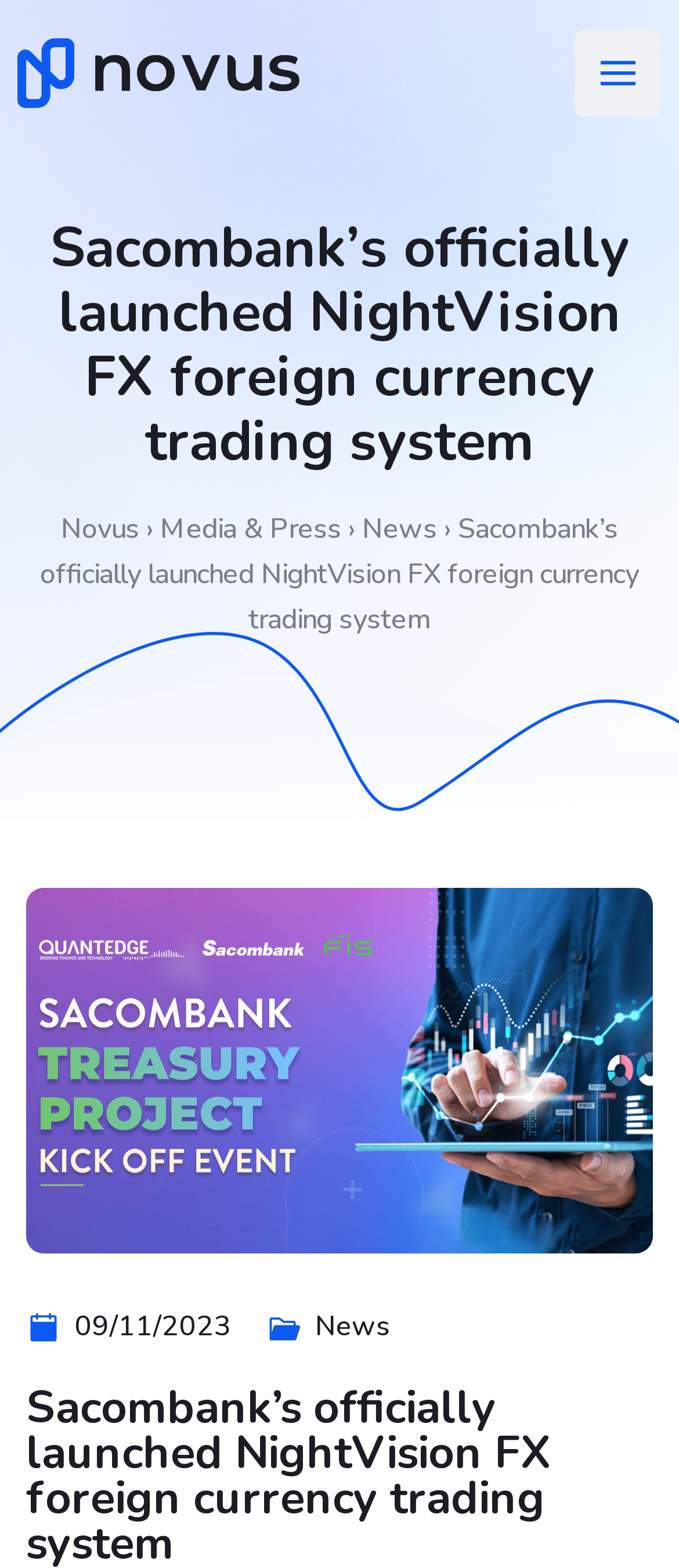Respond with a single word or phrase to the following question:
What is the logo of the website?

Sacombank